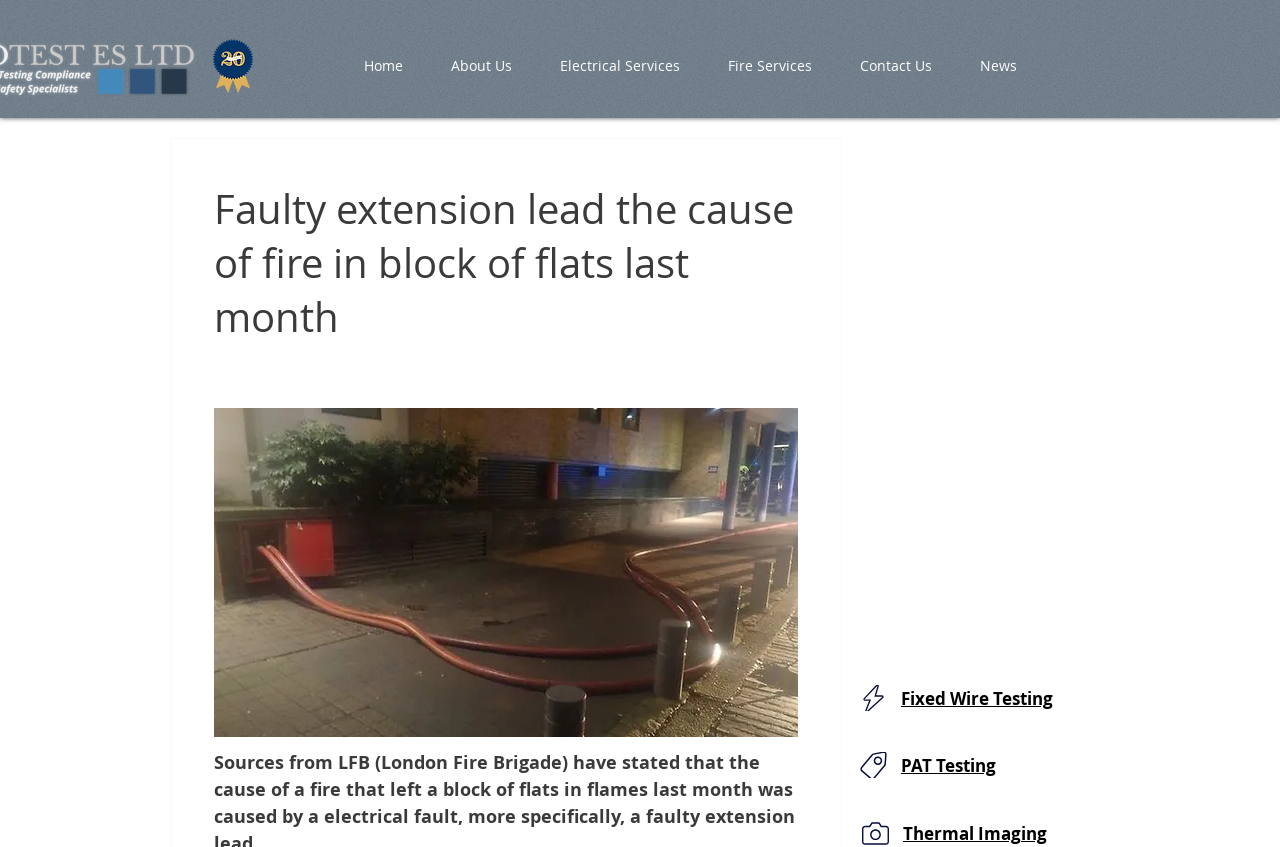Please specify the bounding box coordinates of the area that should be clicked to accomplish the following instruction: "Click the About Us link". The coordinates should consist of four float numbers between 0 and 1, i.e., [left, top, right, bottom].

[0.334, 0.055, 0.419, 0.099]